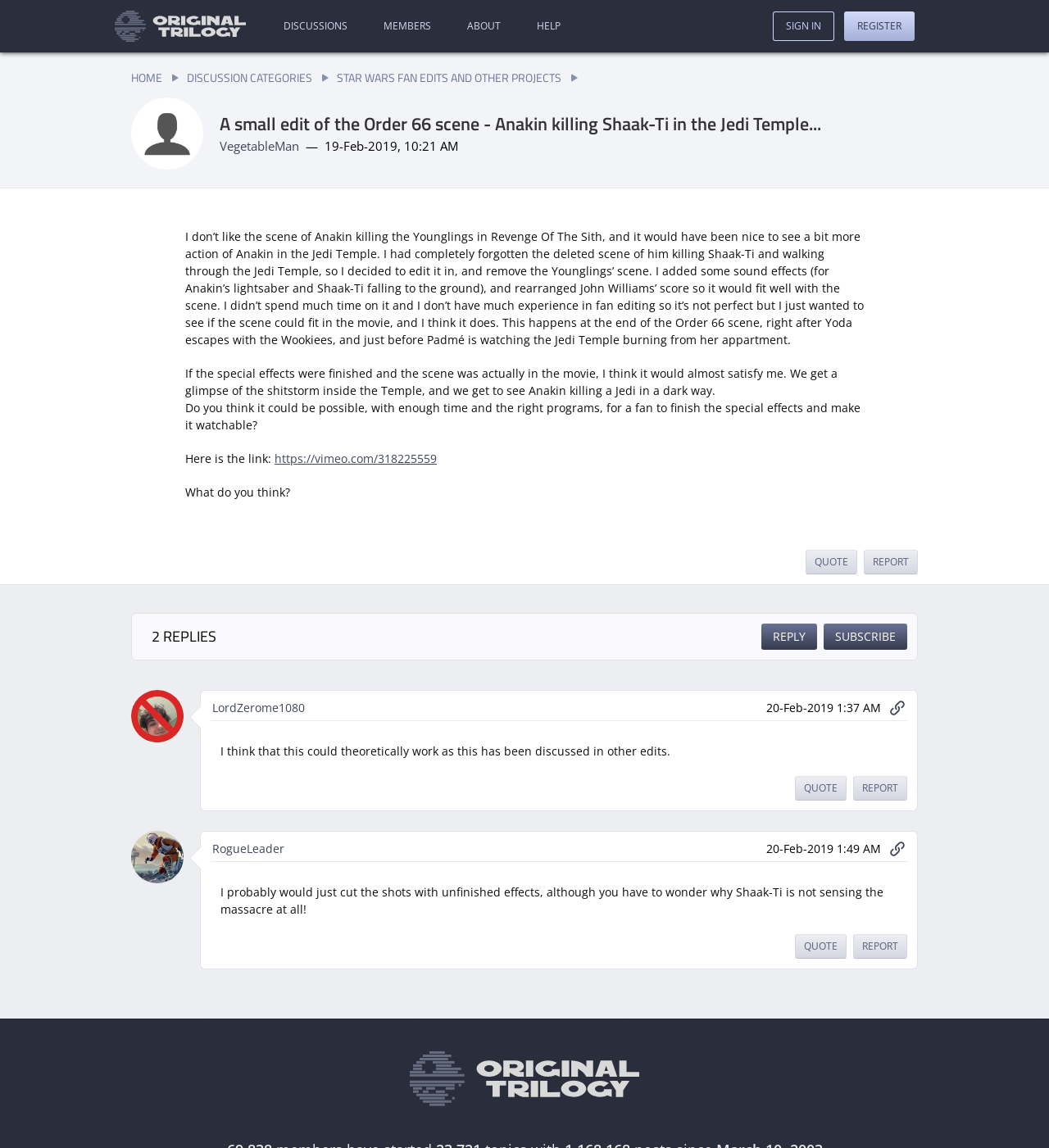What is the date of the post?
Examine the image and provide an in-depth answer to the question.

I found the date by looking at the time element which is located in the DescriptionListDetail section.